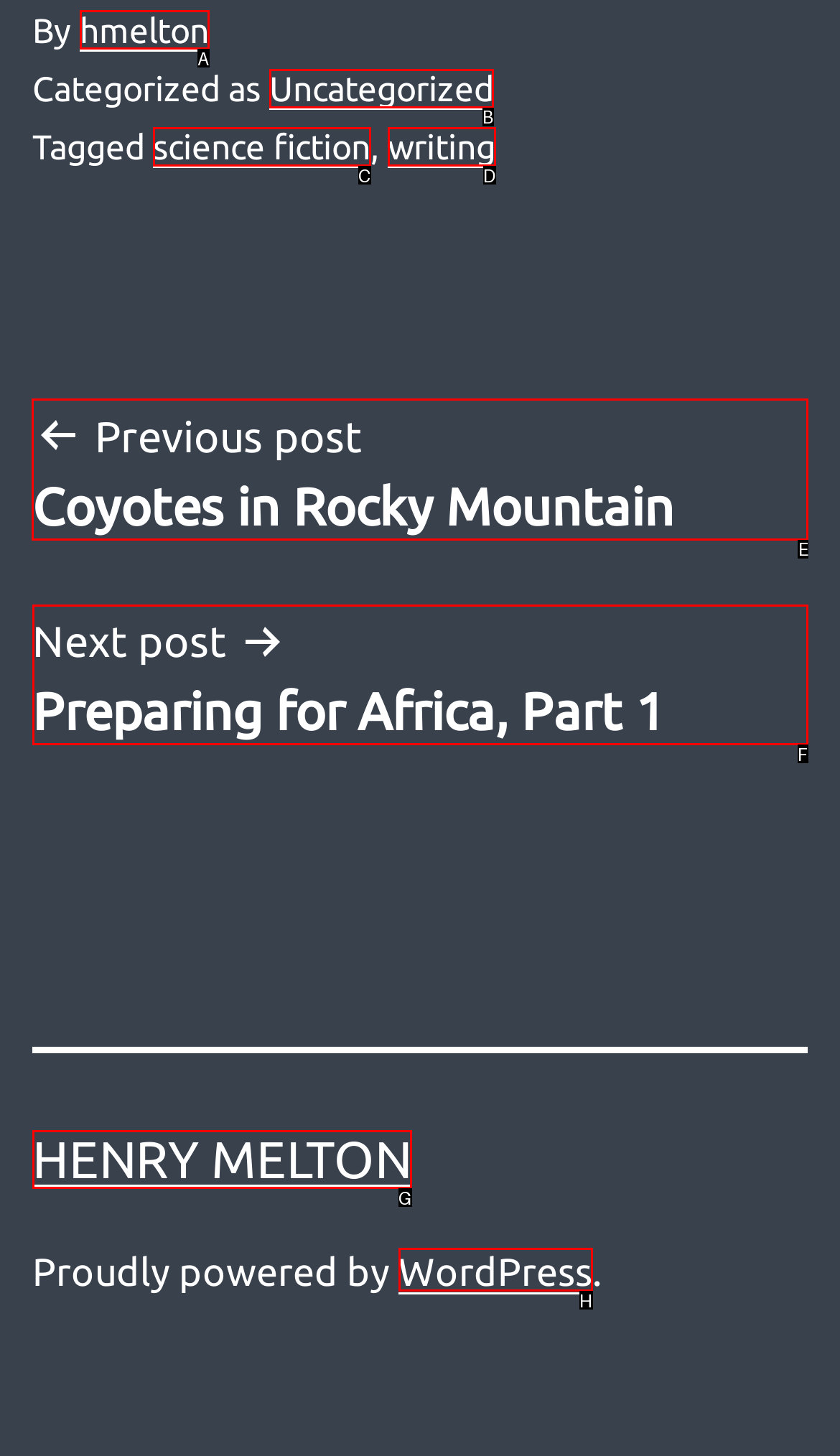Based on the task: View previous post, which UI element should be clicked? Answer with the letter that corresponds to the correct option from the choices given.

E